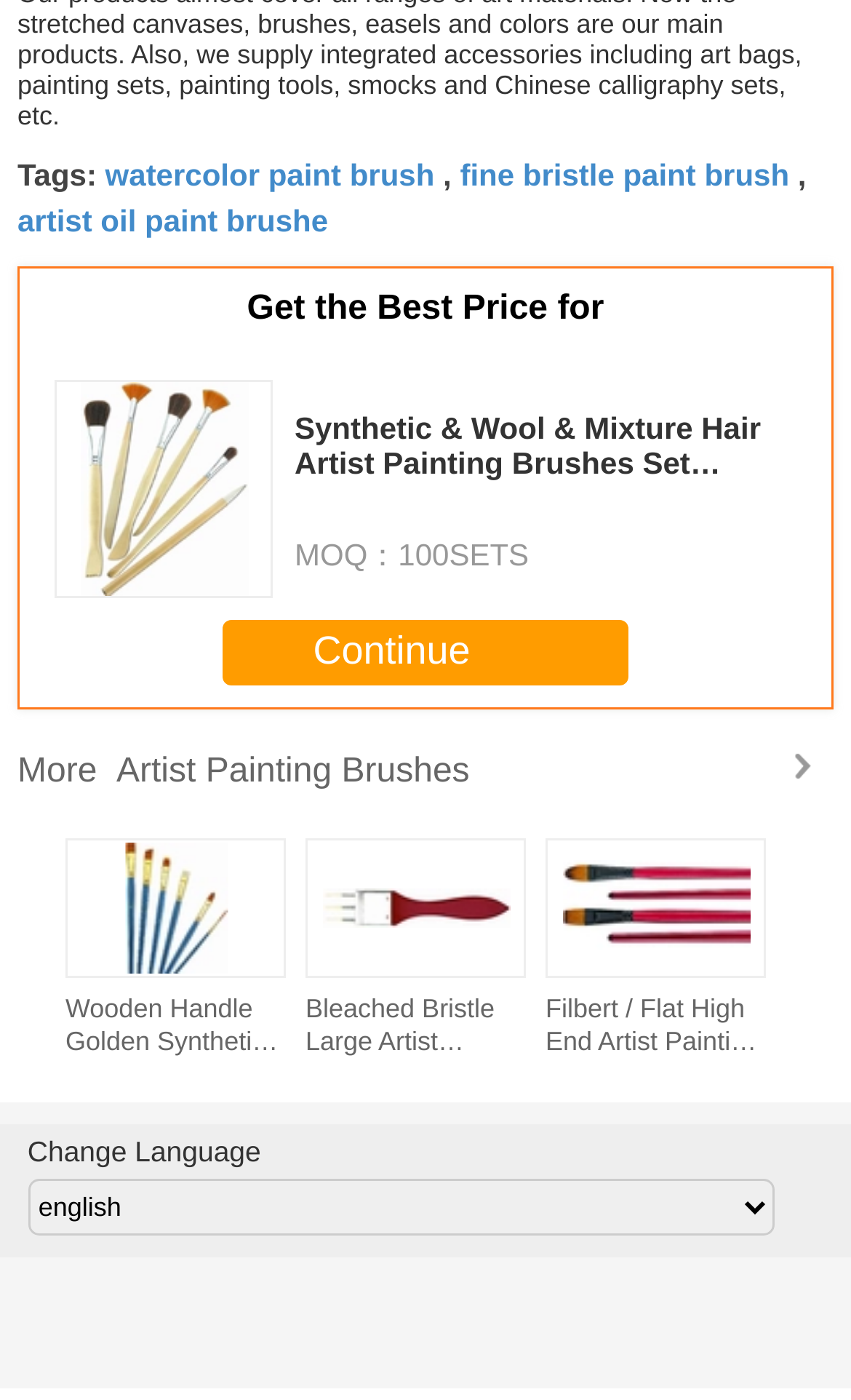Please specify the coordinates of the bounding box for the element that should be clicked to carry out this instruction: "Select an option from the language dropdown". The coordinates must be four float numbers between 0 and 1, formatted as [left, top, right, bottom].

[0.032, 0.842, 0.909, 0.883]